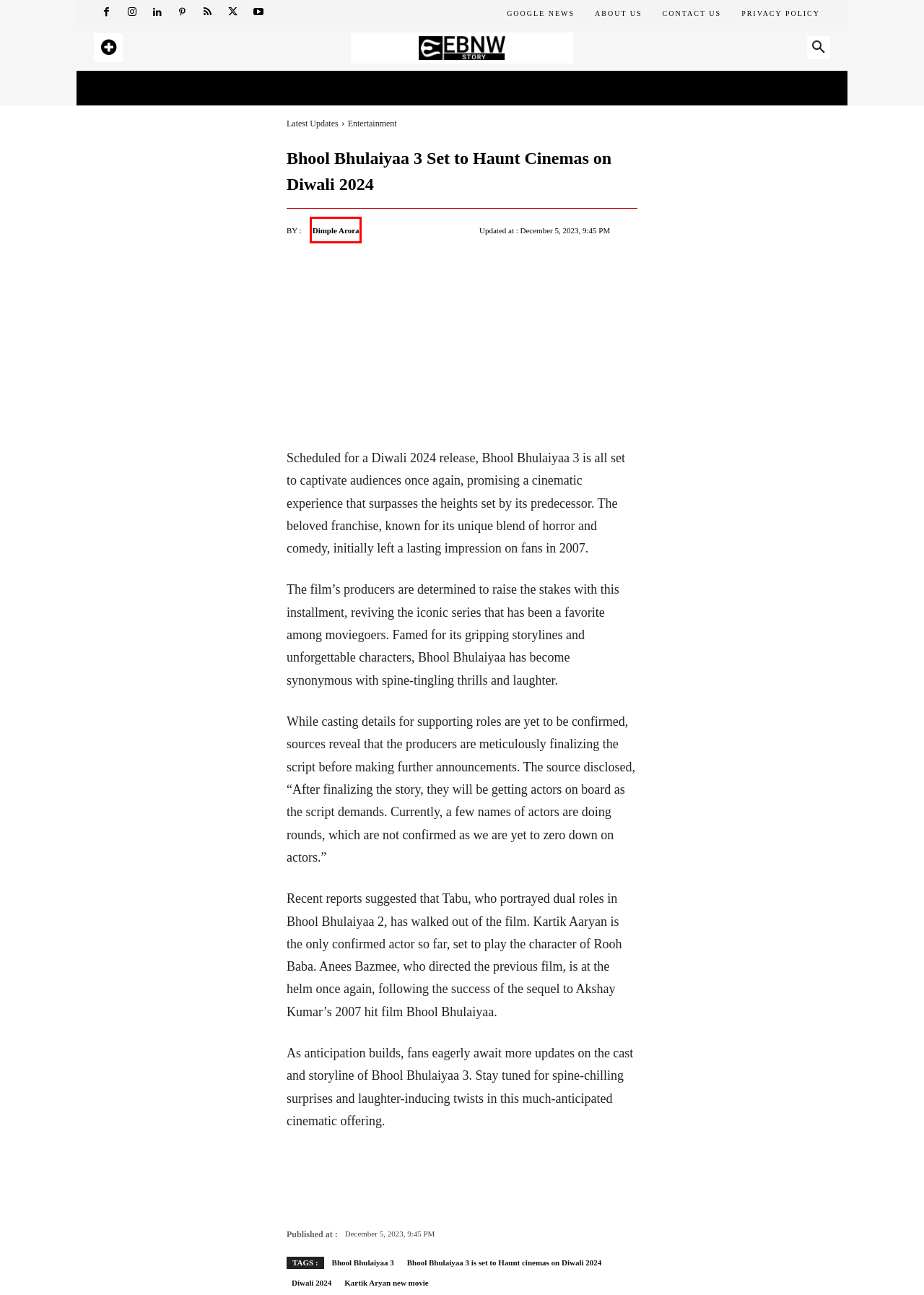With the provided screenshot showing a webpage and a red bounding box, determine which webpage description best fits the new page that appears after clicking the element inside the red box. Here are the options:
A. Nature & Environment Archives - EBNW Story
B. Art & Craft Archives - EBNW Story
C. Dimple Arora - EBNW Story
D. Contact Us - EBNW Story
E. Bhool Bhulaiyaa 3 Archives - EBNW Story
F. EBNW Story
G. Saksham Sanchar Foundation - Top NGO in Jaipur, Rajasthan, India
H. Entertainment Archives - EBNW Story

C